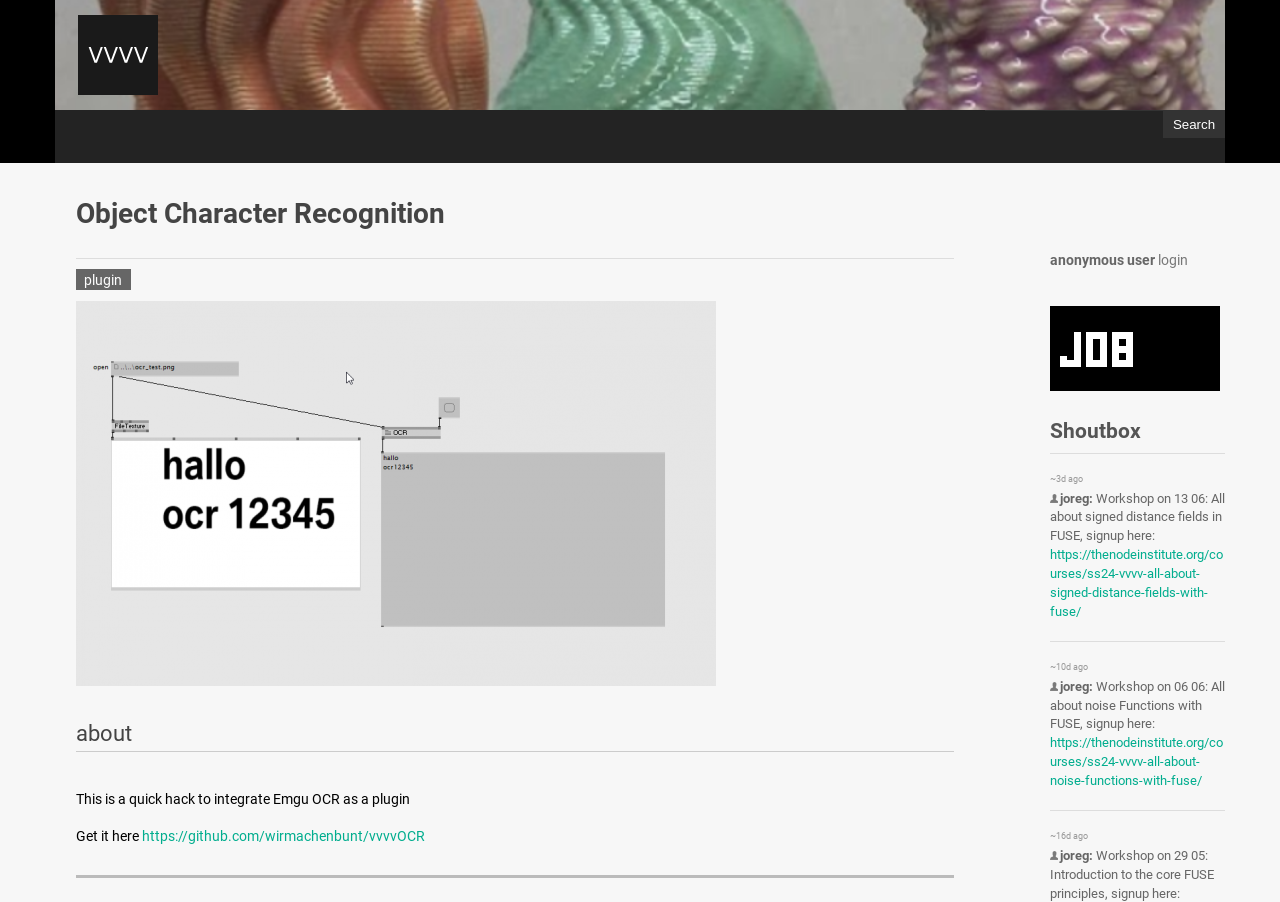Can you pinpoint the bounding box coordinates for the clickable element required for this instruction: "Click the search button"? The coordinates should be four float numbers between 0 and 1, i.e., [left, top, right, bottom].

[0.909, 0.123, 0.957, 0.153]